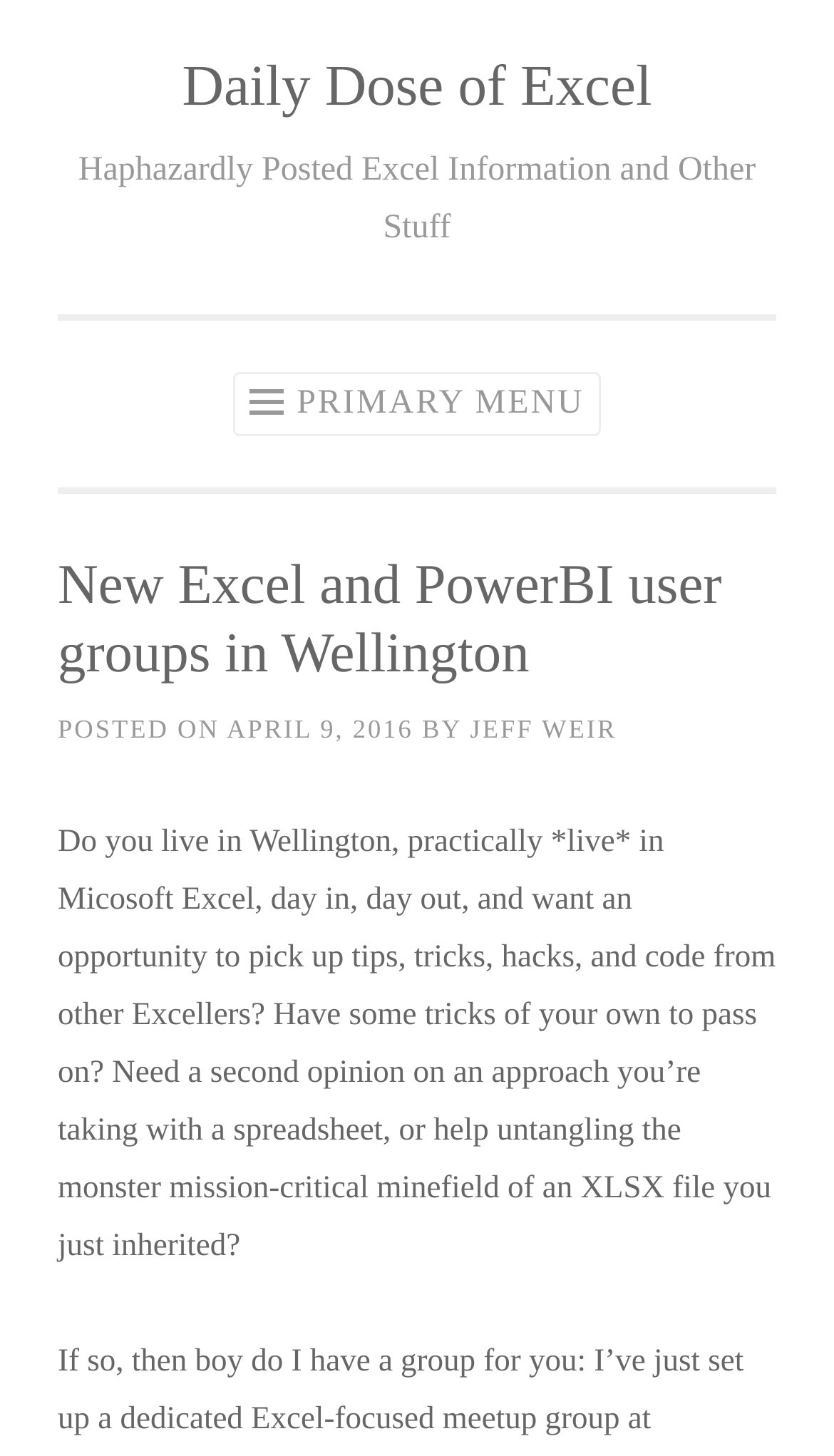Observe the image and answer the following question in detail: Where is the meetup group located?

I found the answer by looking at the heading element with the text 'New Excel and PowerBI user groups in Wellington' which indicates that the meetup group is located in Wellington.